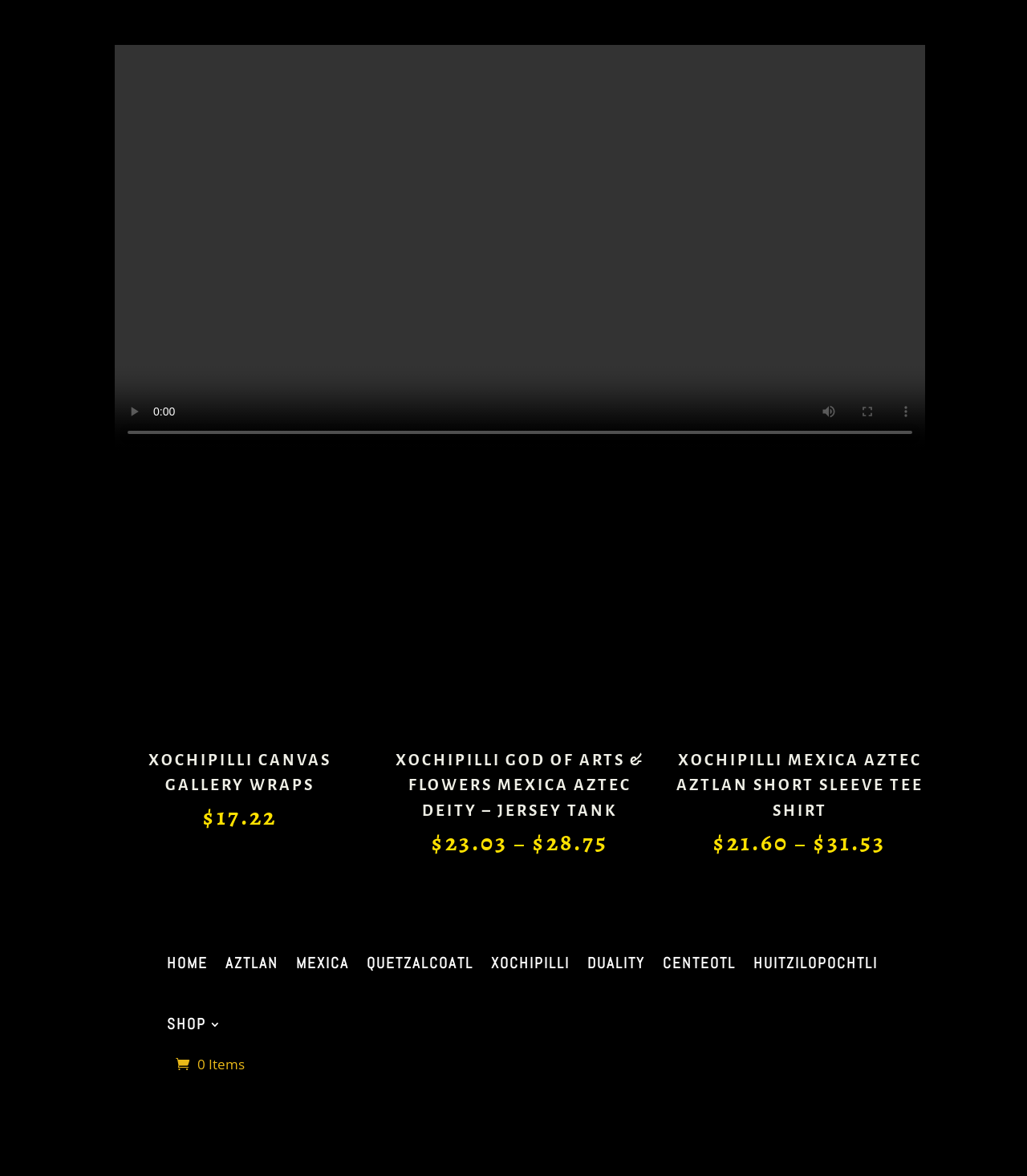What is the name of the first product?
Provide a short answer using one word or a brief phrase based on the image.

XOCHIPILLI CANVAS GALLERY WRAPS